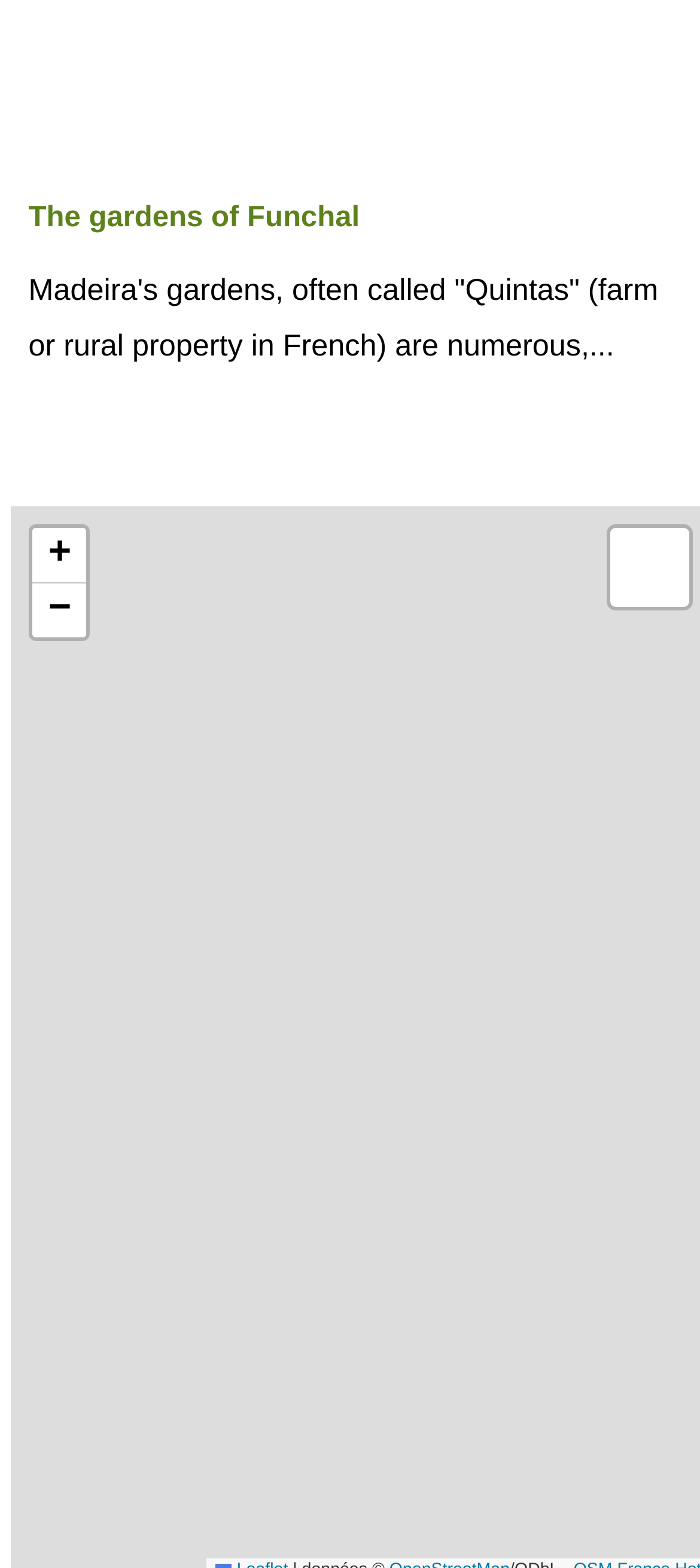Please find the bounding box coordinates of the element that needs to be clicked to perform the following instruction: "Zoom out the map". The bounding box coordinates should be four float numbers between 0 and 1, represented as [left, top, right, bottom].

[0.046, 0.372, 0.123, 0.406]